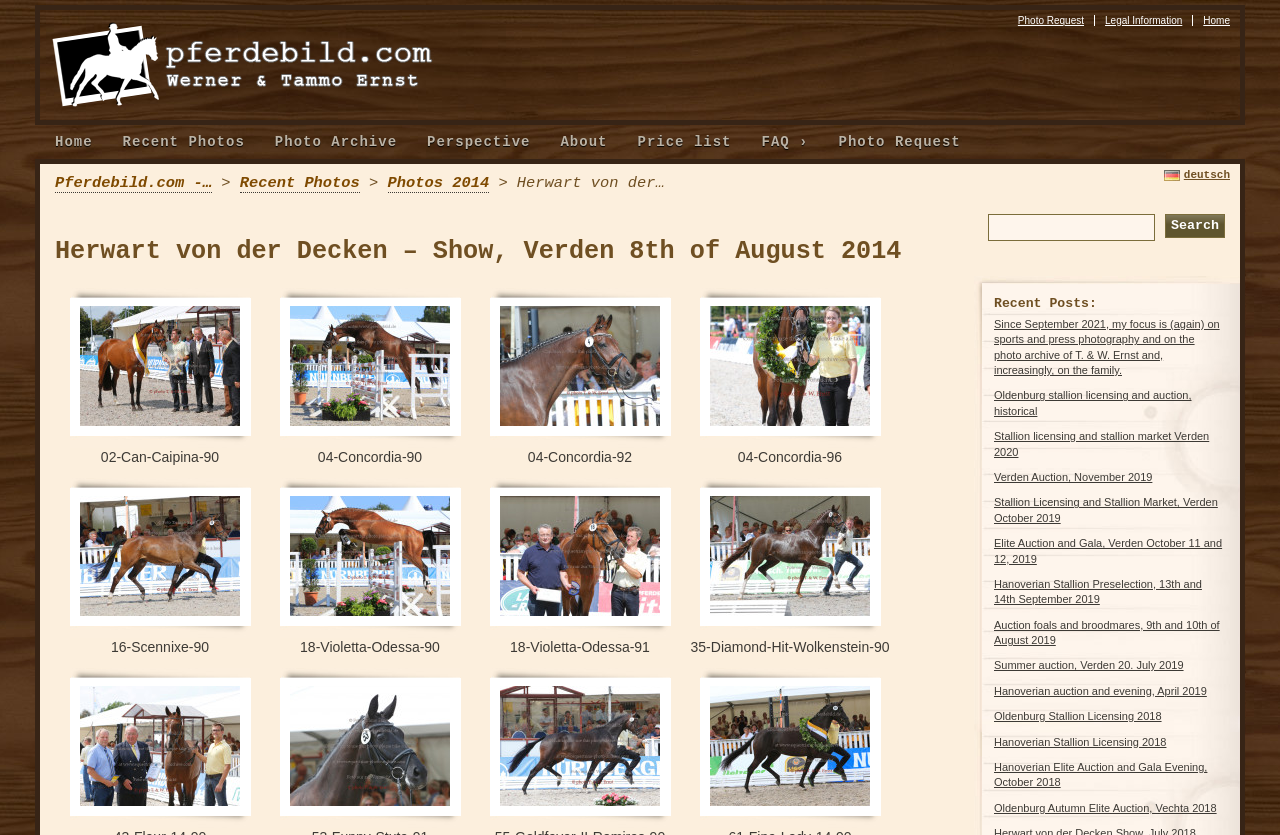Determine the coordinates of the bounding box for the clickable area needed to execute this instruction: "Click on the 'Home' link".

[0.932, 0.018, 0.969, 0.031]